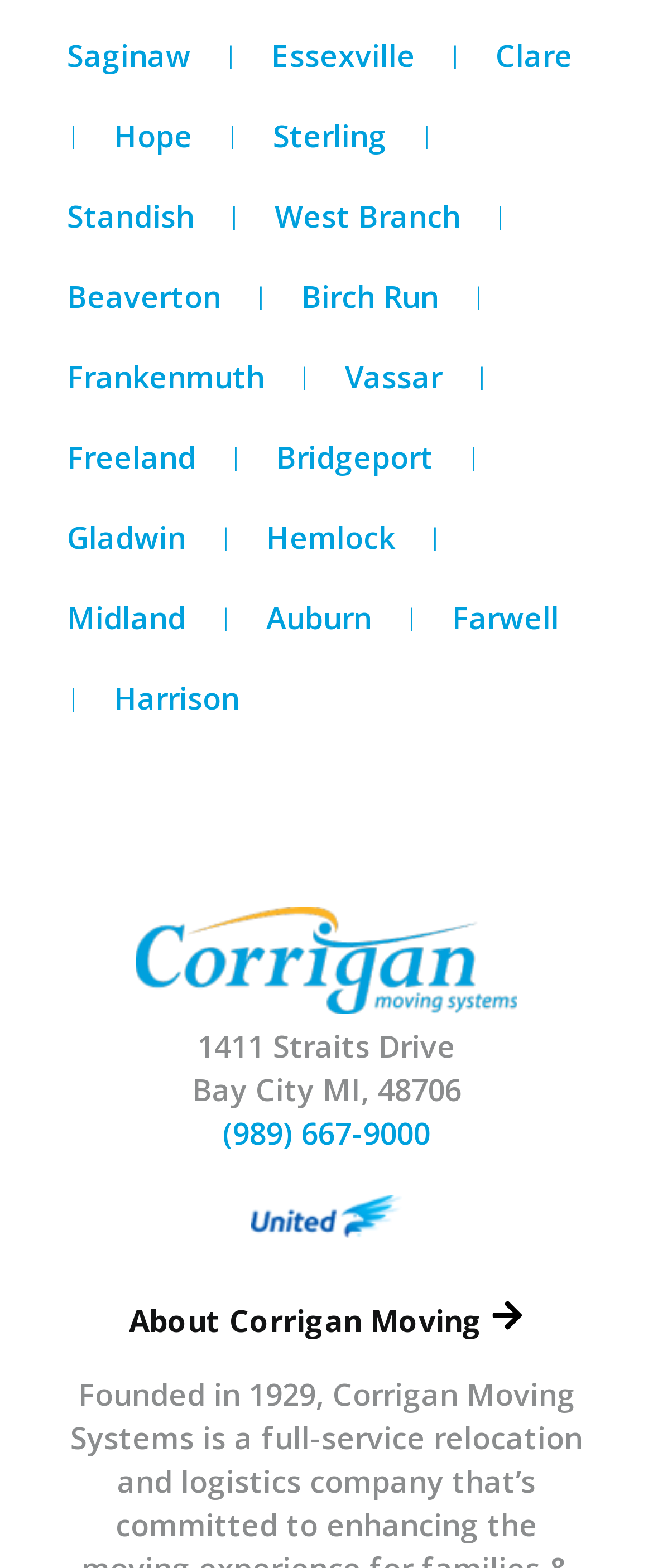Determine the bounding box coordinates of the UI element described below. Use the format (top-left x, top-left y, bottom-right x, bottom-right y) with floating point numbers between 0 and 1: parent_node: About Corrigan Moving

[0.751, 0.829, 0.803, 0.854]